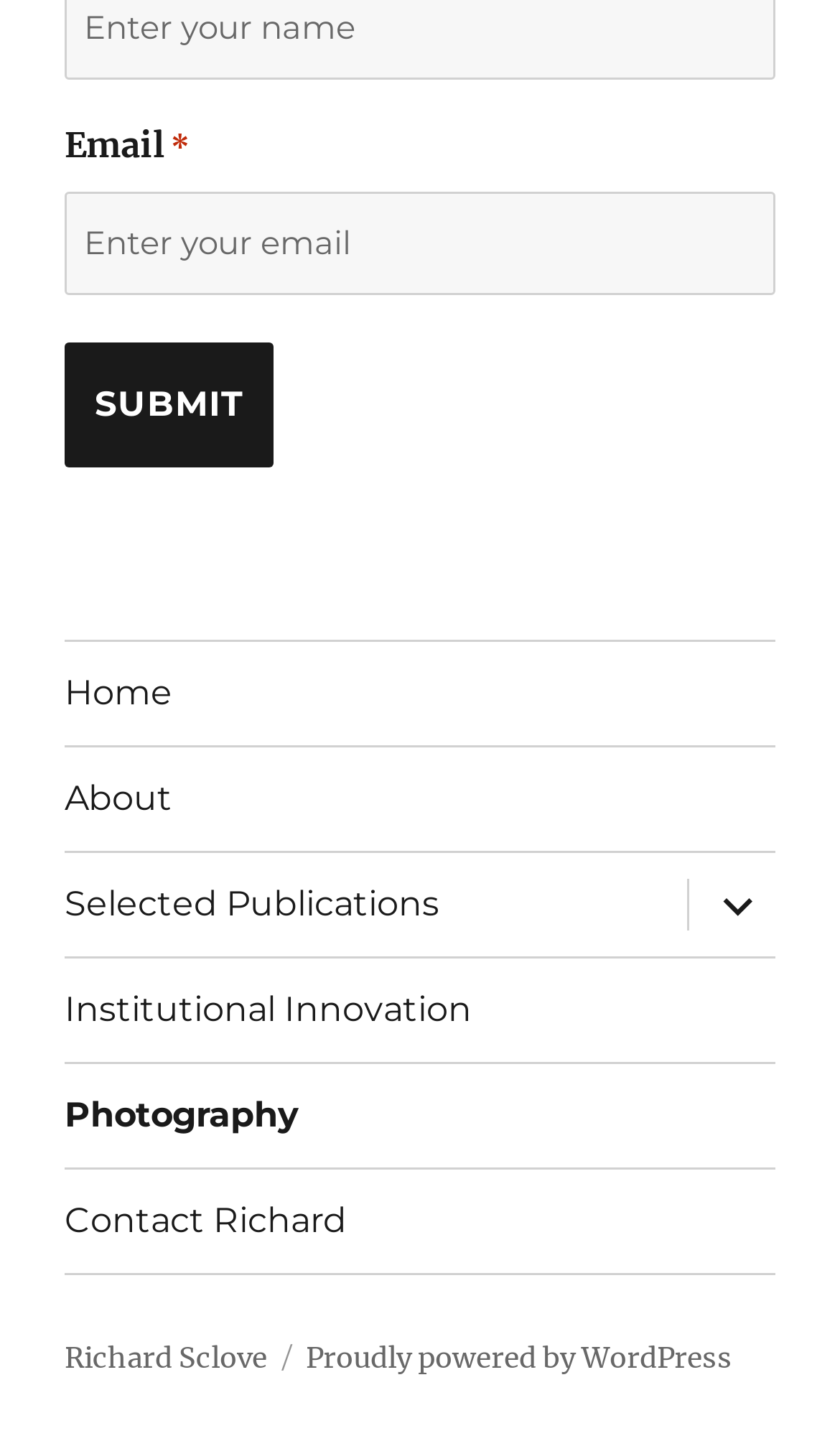Determine the bounding box coordinates of the clickable region to execute the instruction: "Narrow by Mid-Century". The coordinates should be four float numbers between 0 and 1, denoted as [left, top, right, bottom].

None